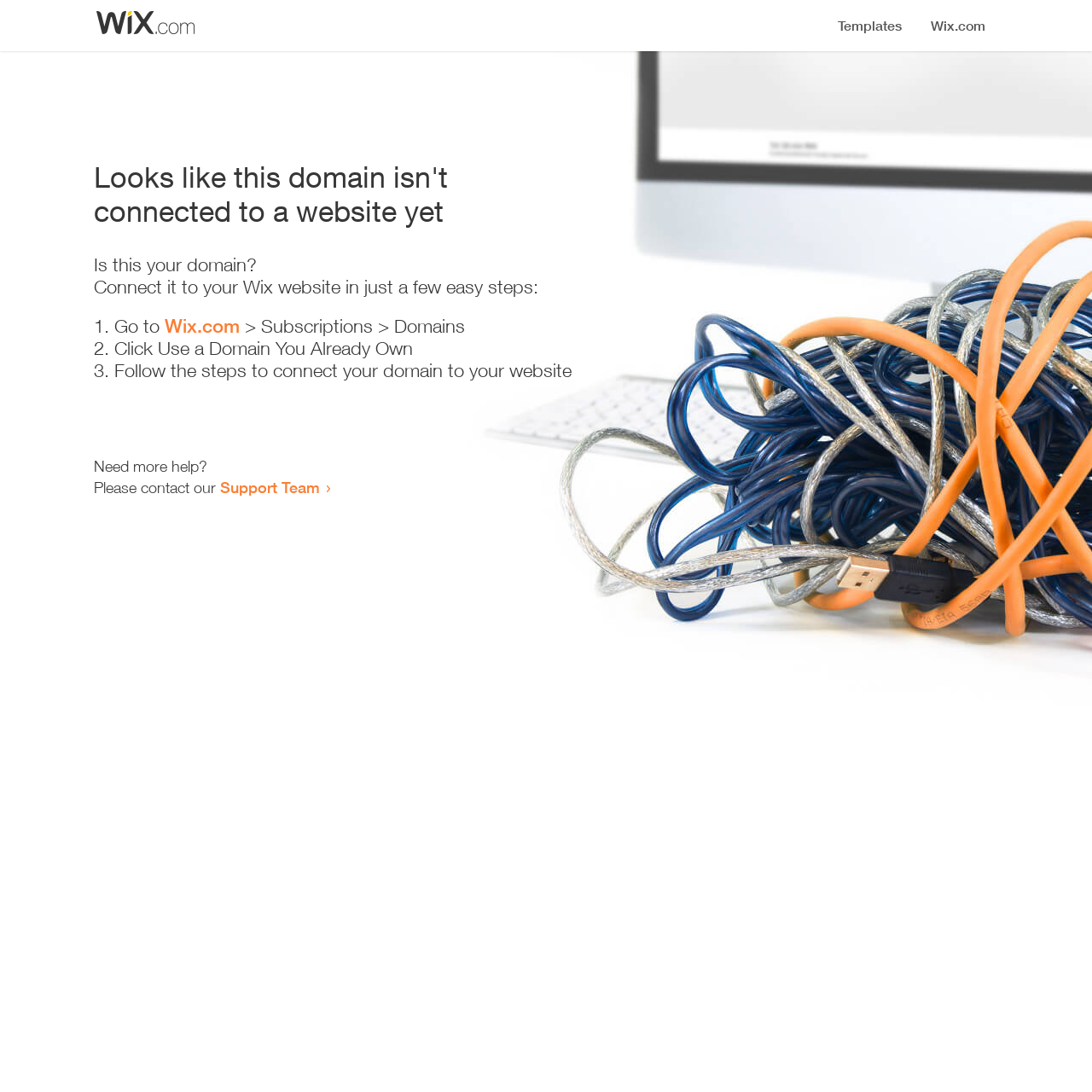Using the format (top-left x, top-left y, bottom-right x, bottom-right y), and given the element description, identify the bounding box coordinates within the screenshot: technology

None